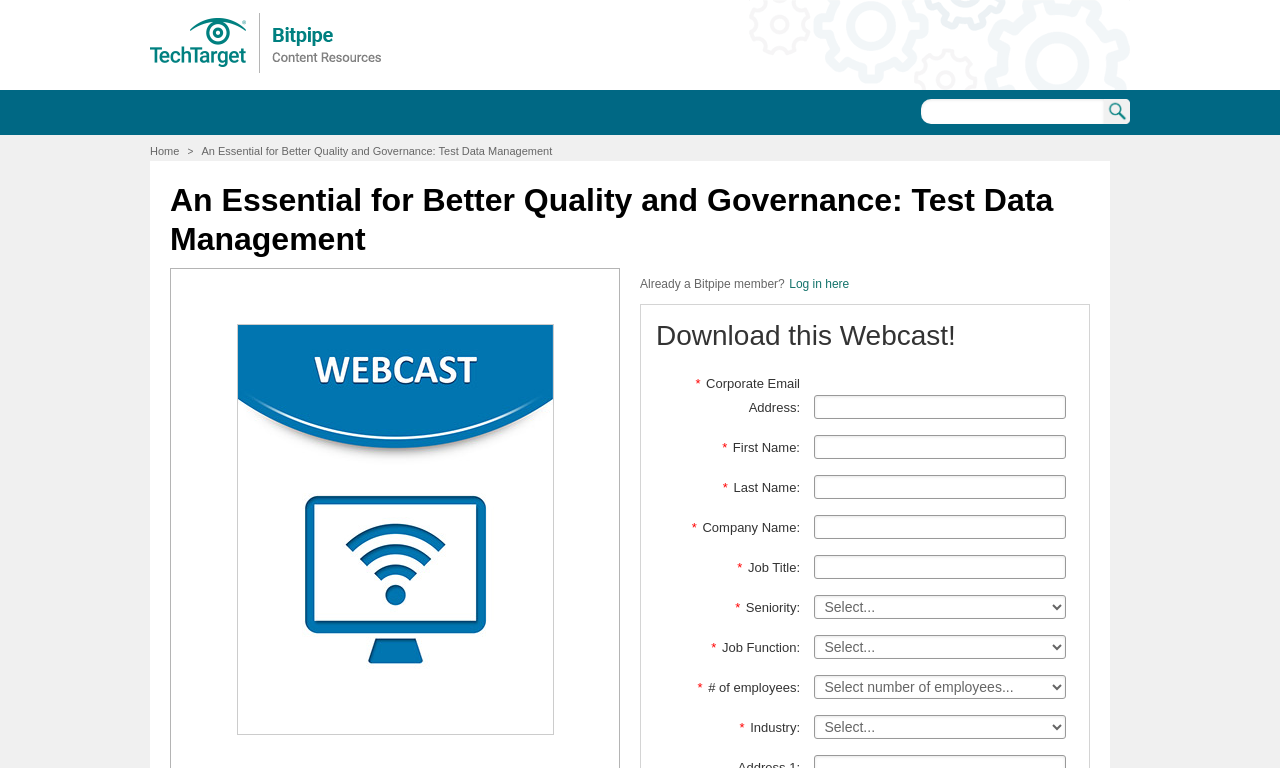Locate the bounding box coordinates of the item that should be clicked to fulfill the instruction: "Download this Webcast!".

[0.512, 0.417, 0.839, 0.459]